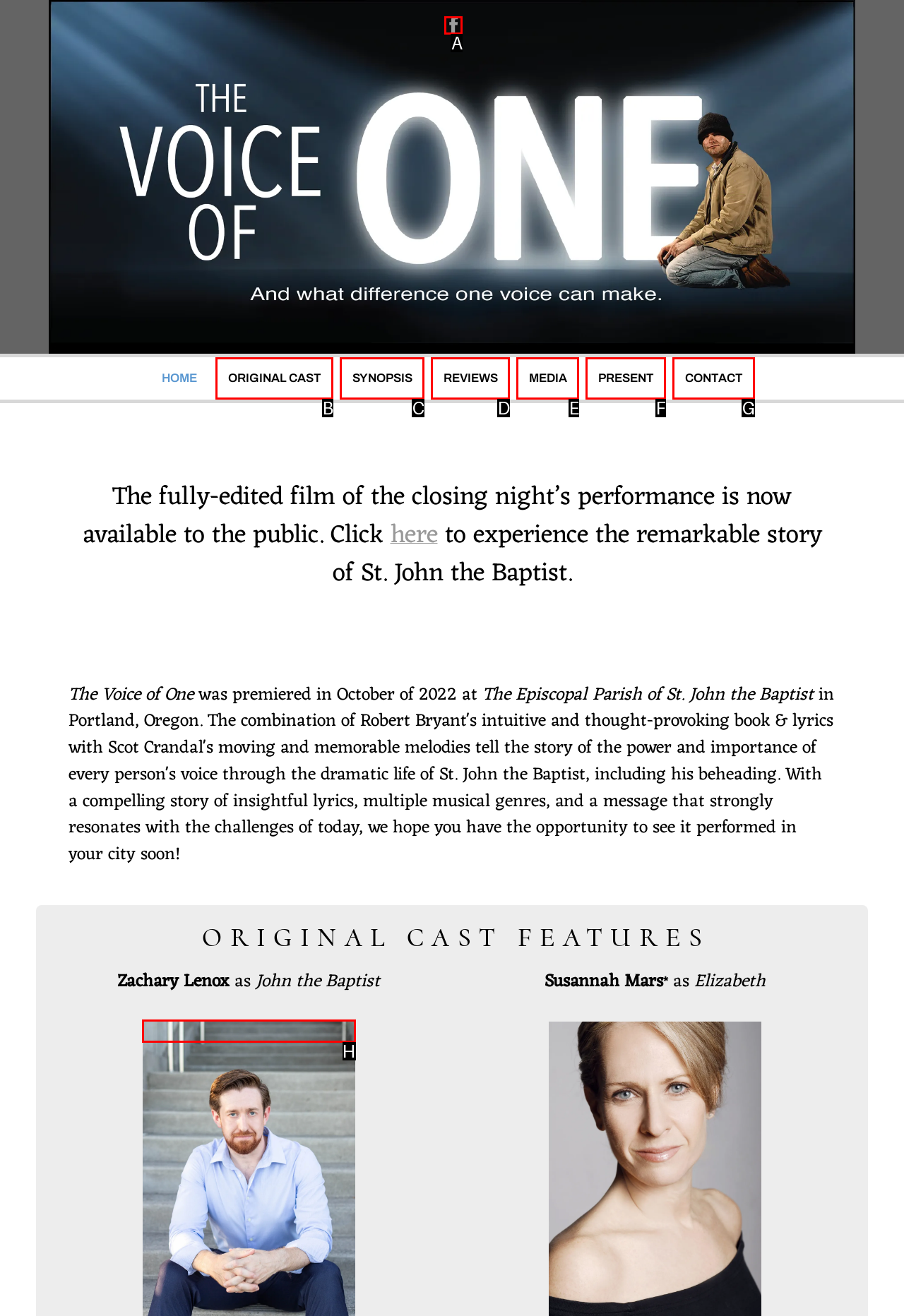Identify the HTML element that matches the description: Media
Respond with the letter of the correct option.

E